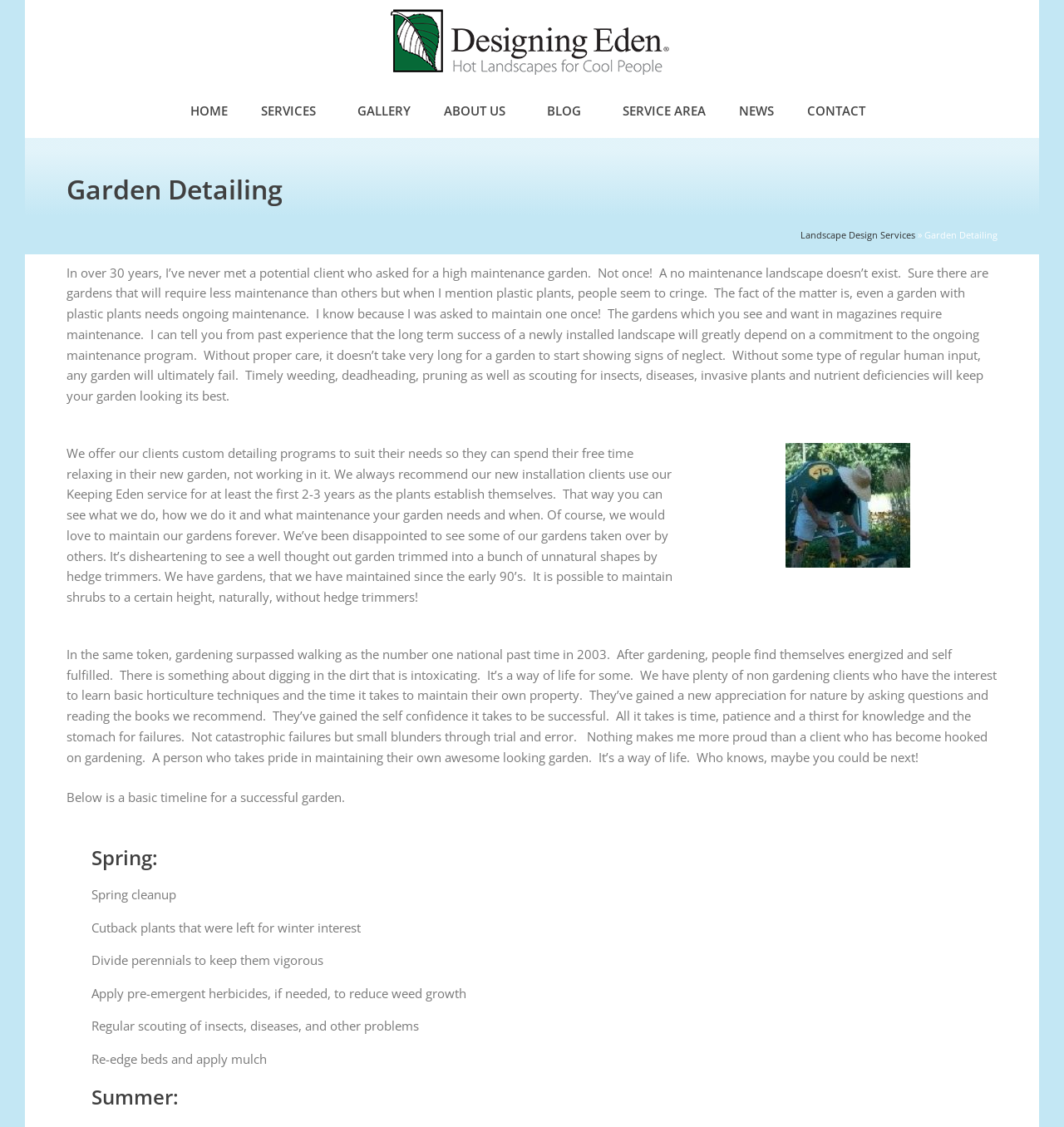Find and provide the bounding box coordinates for the UI element described with: "Contact".

[0.743, 0.081, 0.837, 0.115]